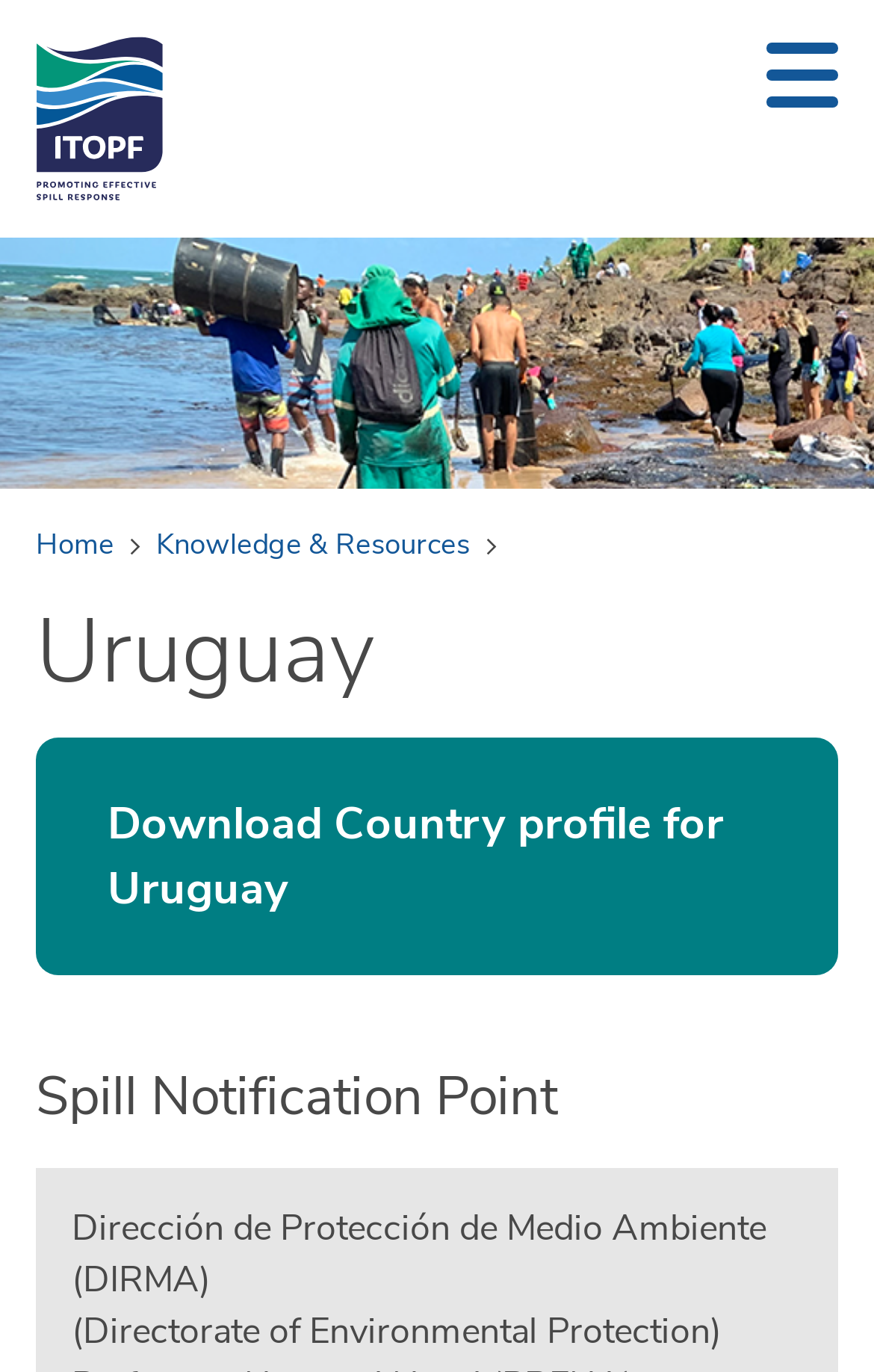Determine the bounding box coordinates of the section I need to click to execute the following instruction: "Search for a keyword". Provide the coordinates as four float numbers between 0 and 1, i.e., [left, top, right, bottom].

[0.0, 0.275, 0.836, 0.341]